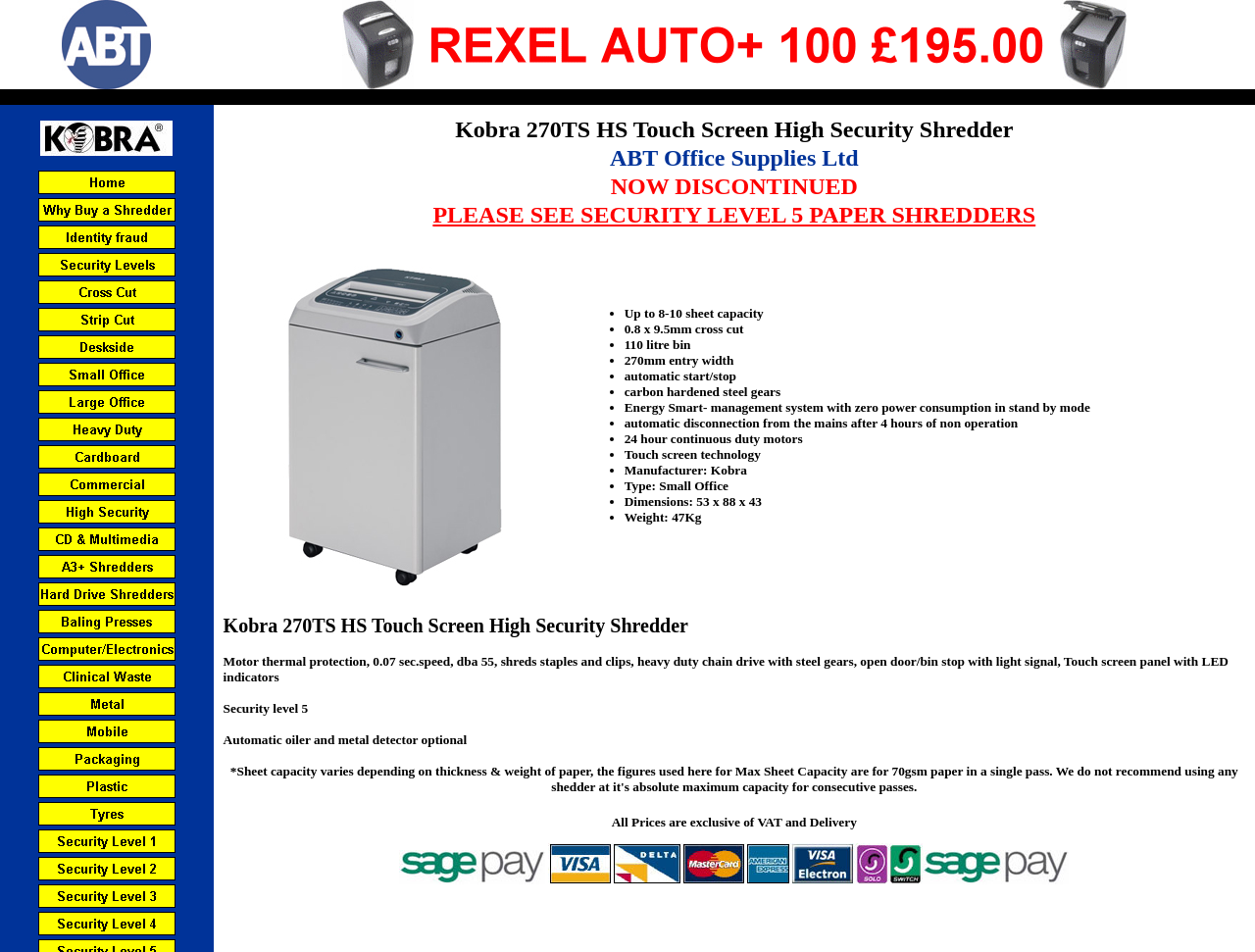Please locate the bounding box coordinates of the element's region that needs to be clicked to follow the instruction: "Explore High Security Paper Shredder options". The bounding box coordinates should be provided as four float numbers between 0 and 1, i.e., [left, top, right, bottom].

[0.03, 0.54, 0.14, 0.555]